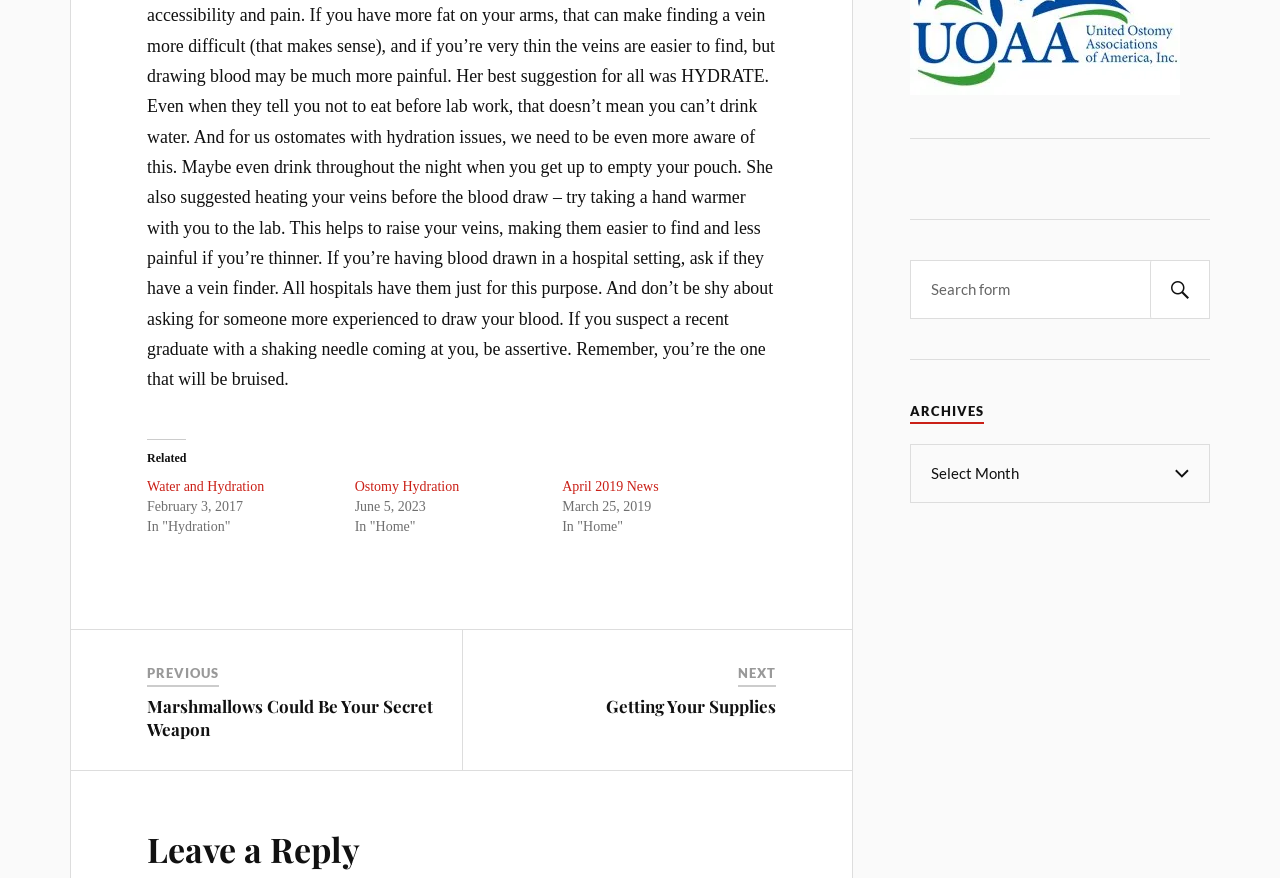What is the category of the 'Marshmallows Could Be Your Secret Weapon' article?
Utilize the information in the image to give a detailed answer to the question.

The 'Marshmallows Could Be Your Secret Weapon' article is categorized under 'Home', which can be found under the article title. This article is one of the main content sections on the webpage.